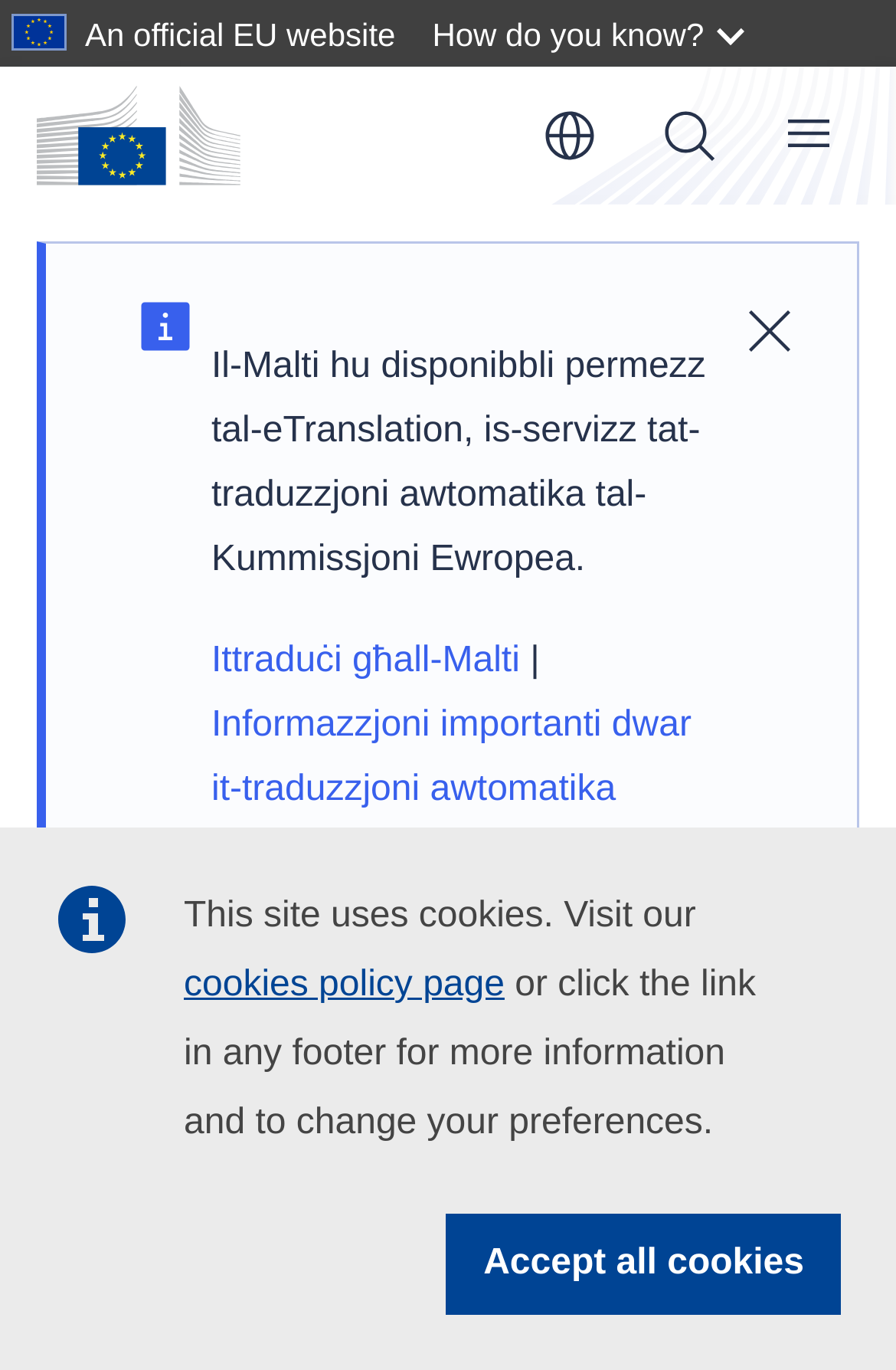Answer the following inquiry with a single word or phrase:
What is the name of the organization on this website?

European Commission